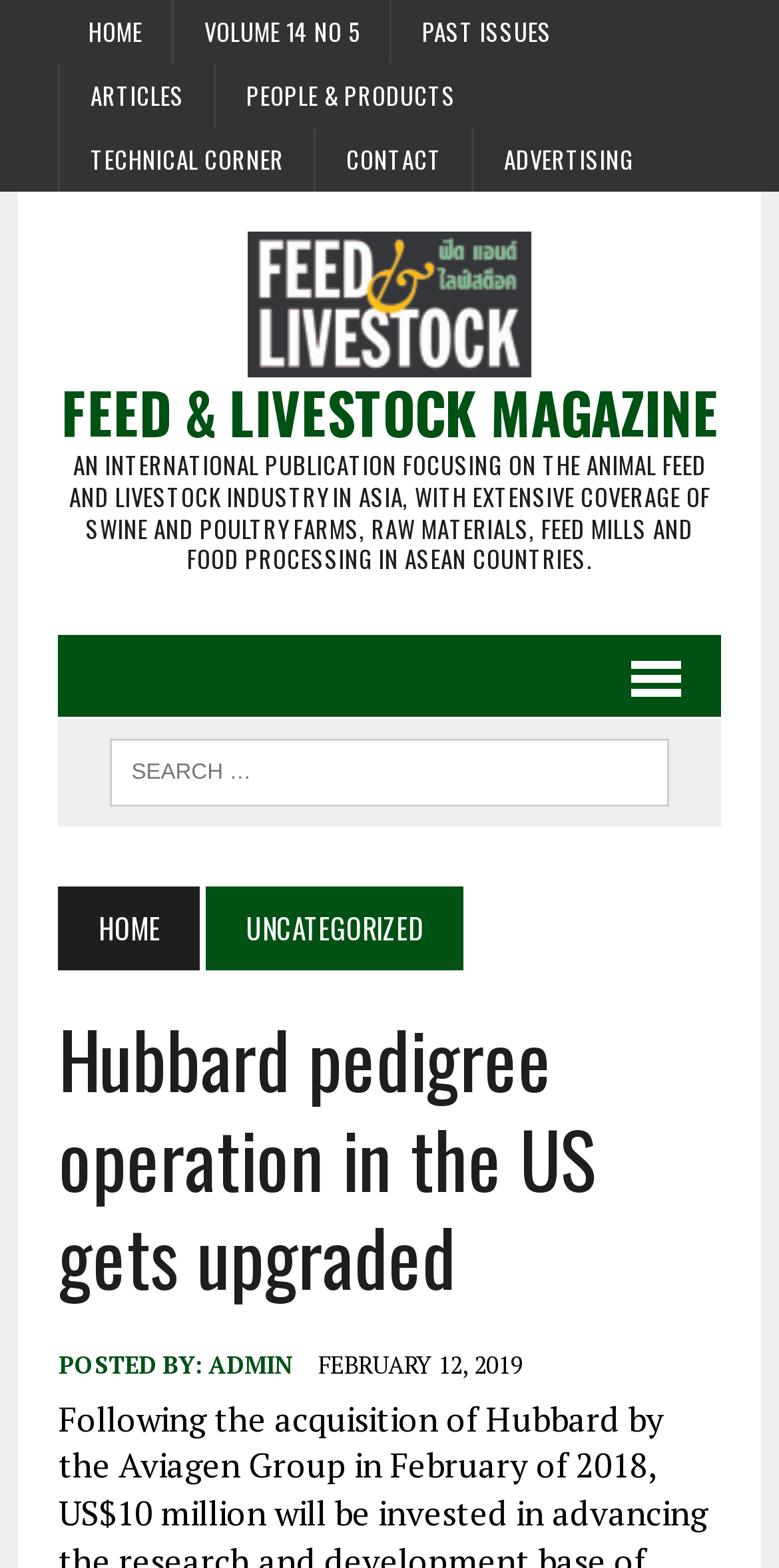Determine the bounding box coordinates for the element that should be clicked to follow this instruction: "contact the magazine". The coordinates should be given as four float numbers between 0 and 1, in the format [left, top, right, bottom].

[0.406, 0.081, 0.606, 0.122]